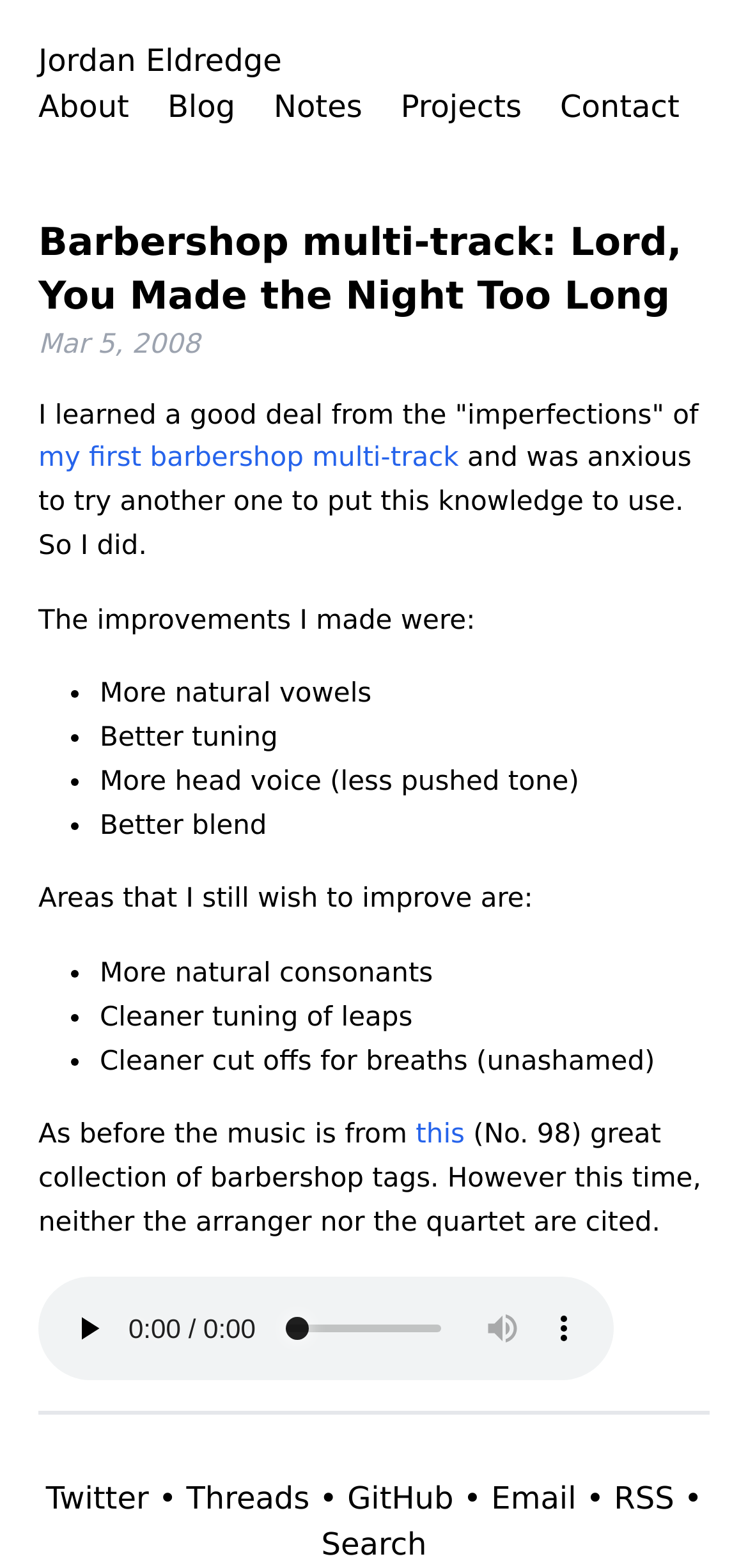What is the author's name?
Based on the image, give a concise answer in the form of a single word or short phrase.

Jordan Eldredge